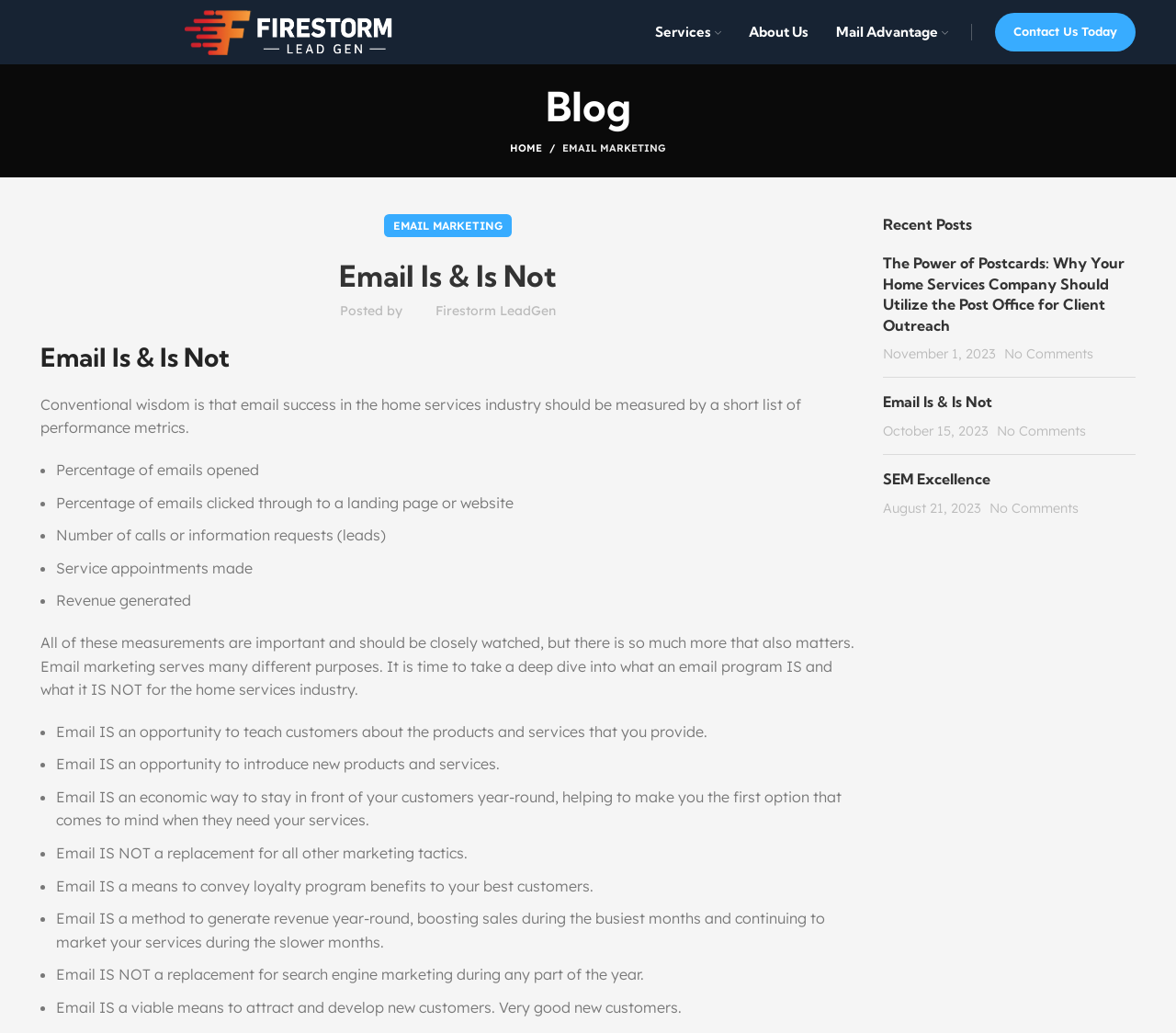Your task is to find and give the main heading text of the webpage.

Email Is & Is Not